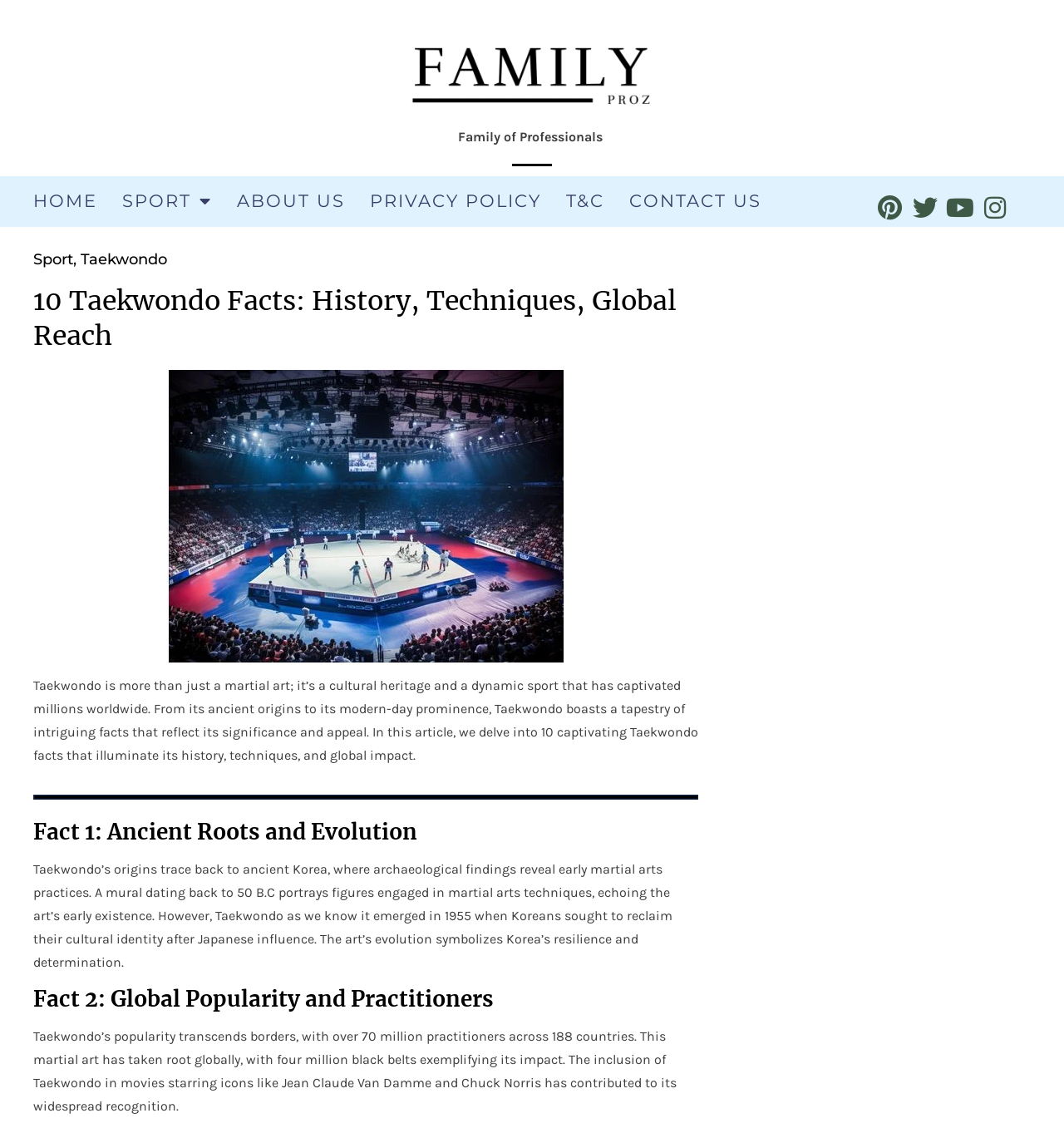Kindly determine the bounding box coordinates for the area that needs to be clicked to execute this instruction: "Click on the HOME link".

[0.031, 0.157, 0.091, 0.202]